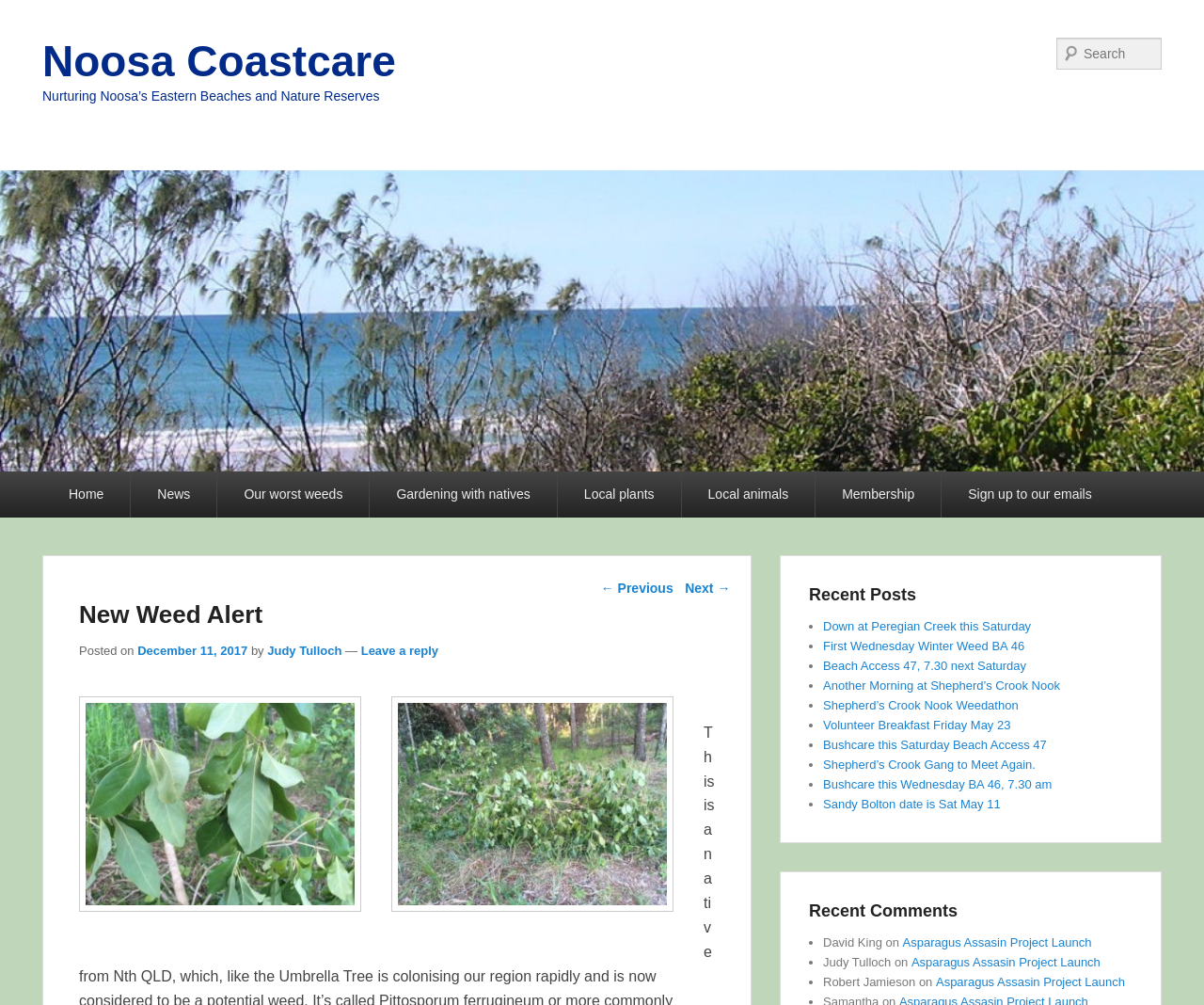Provide an in-depth caption for the contents of the webpage.

The webpage is about Noosa Coastcare, a organization focused on nurturing Noosa's eastern beaches and nature reserves. At the top left, there is a link to the organization's homepage, accompanied by a brief description of their mission. To the right of this, there is a search bar where users can input keywords to find specific content.

Below the search bar, there is a primary navigation menu with links to various sections of the website, including Home, News, Our worst weeds, Gardening with natives, Local plants, Local animals, Membership, and Sign up to our emails.

The main content of the page is a blog post titled "New Weed Alert" with a heading that indicates it was posted on December 11, 2017, by Judy Tulloch. The post has a "Leave a reply" link at the bottom.

To the right of the blog post, there is a section titled "Recent Posts" with a list of links to other blog posts, including "Down at Peregian Creek this Saturday", "First Wednesday Winter Weed BA 46", and several others.

Further down the page, there is a section titled "Recent Comments" with a list of comments from users, including David King, Judy Tulloch, and Robert Jamieson, each with a link to the post they commented on.

Overall, the webpage appears to be a blog or news section of the Noosa Coastcare website, with a focus on sharing information and updates about the organization's activities and initiatives.